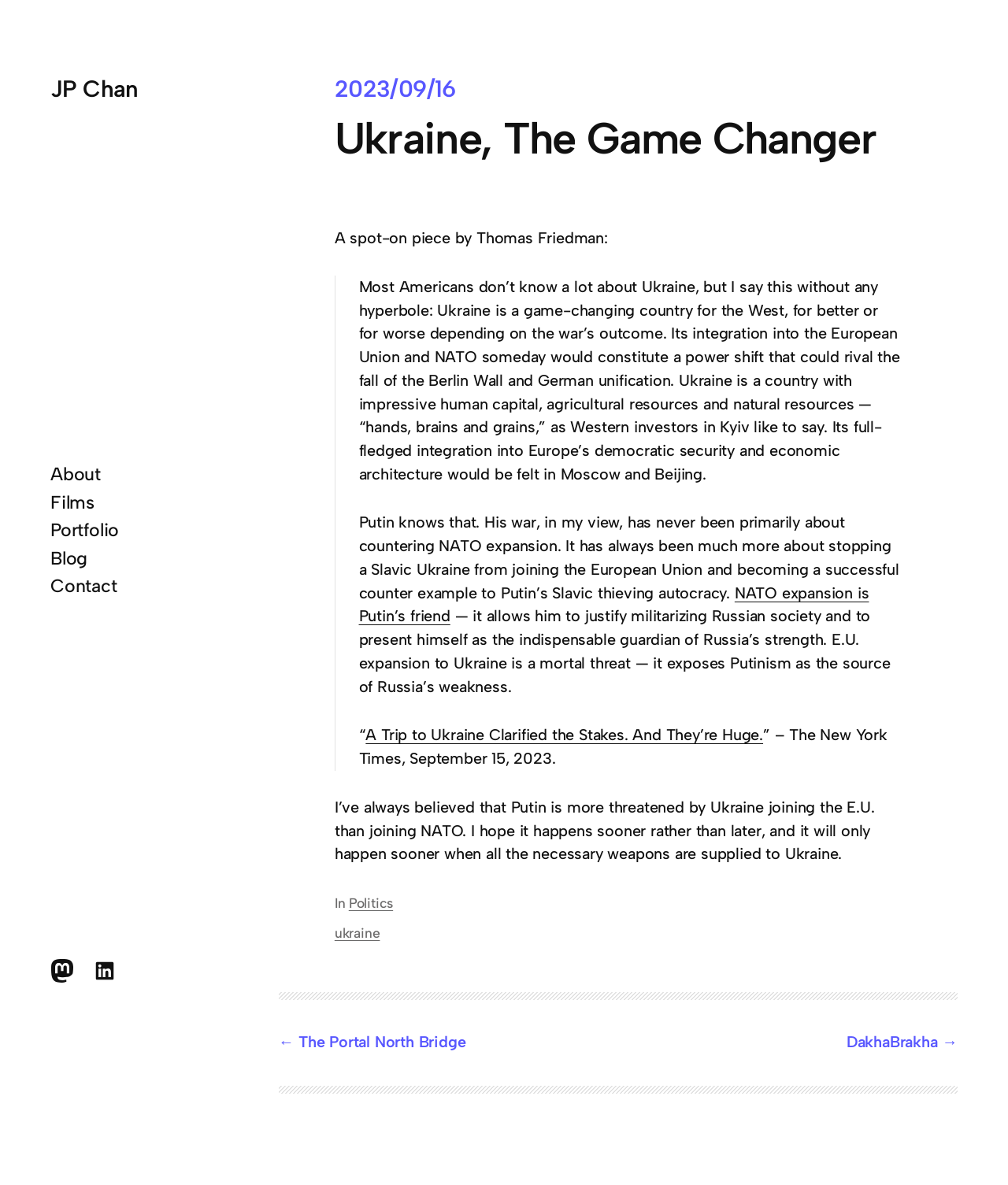Find the bounding box coordinates of the element I should click to carry out the following instruction: "Go to the 'Contact' page".

[0.05, 0.485, 0.116, 0.505]